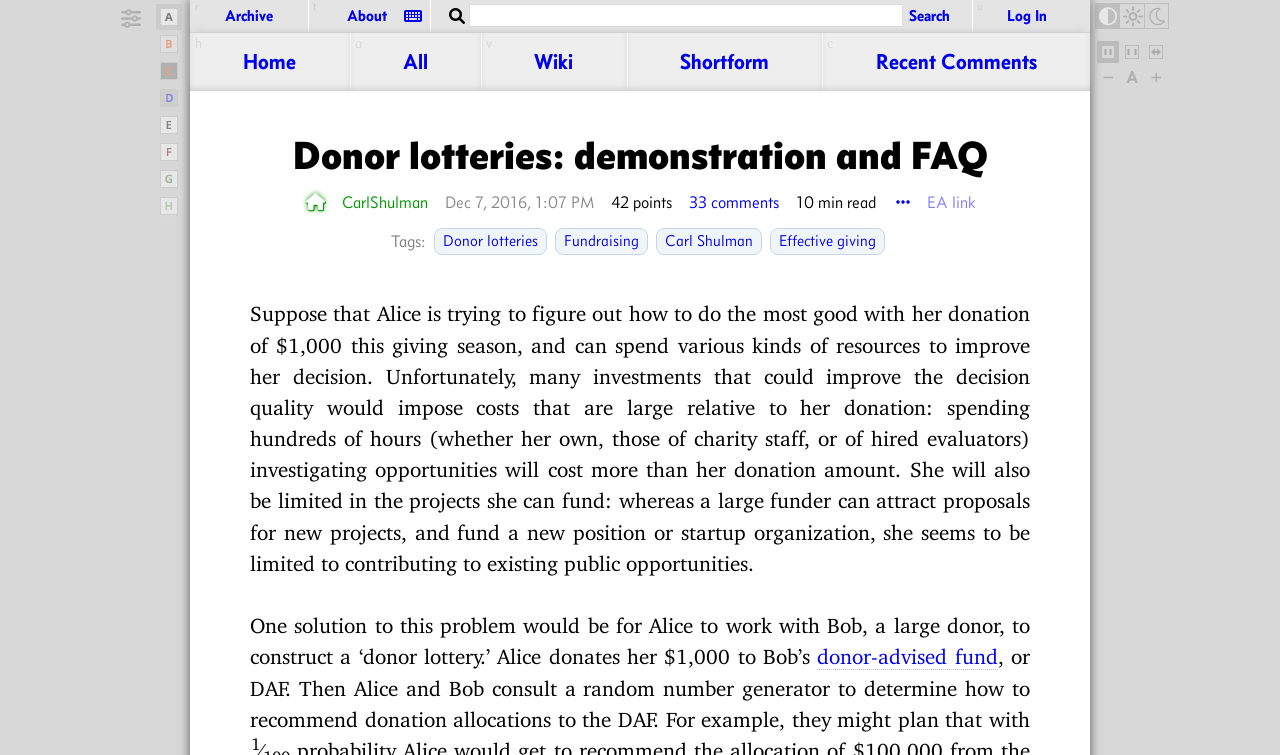What is the estimated reading time of the post?
Based on the screenshot, respond with a single word or phrase.

10 min